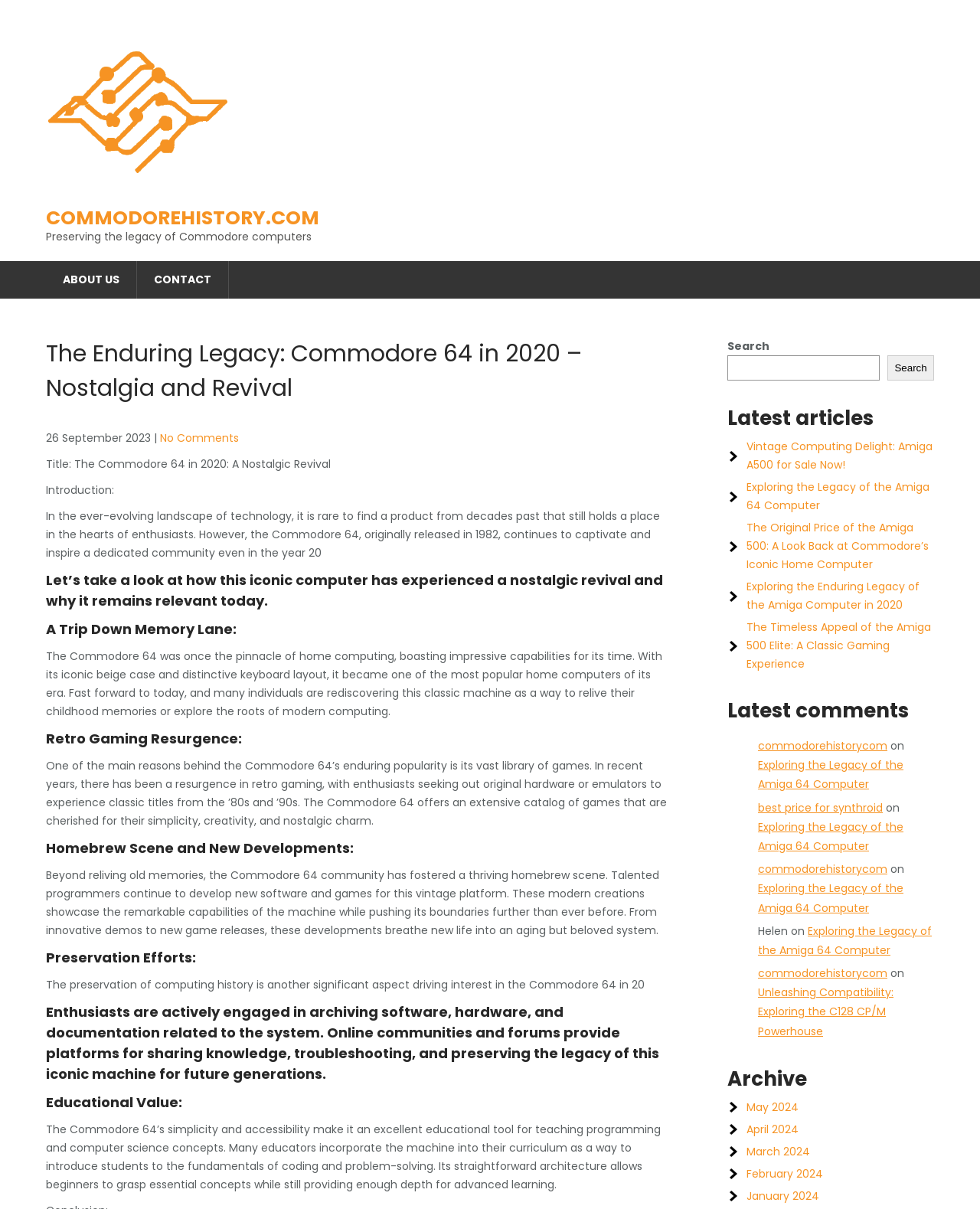Carefully examine the image and provide an in-depth answer to the question: What is the purpose of the Commodore 64?

According to the article, the Commodore 64 is used as an educational tool to teach programming and computer science concepts, due to its simplicity and accessibility.